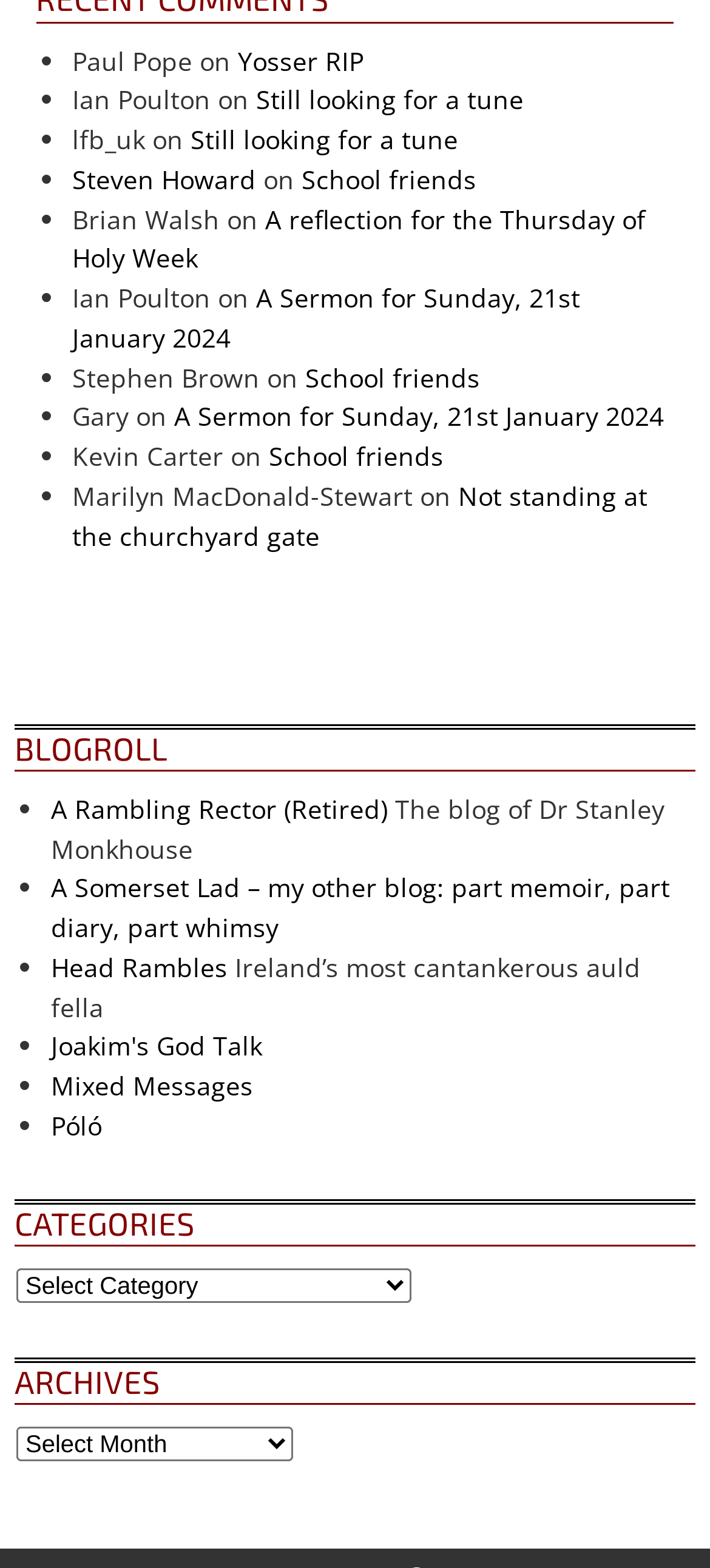How many headings are on the webpage?
Answer briefly with a single word or phrase based on the image.

3